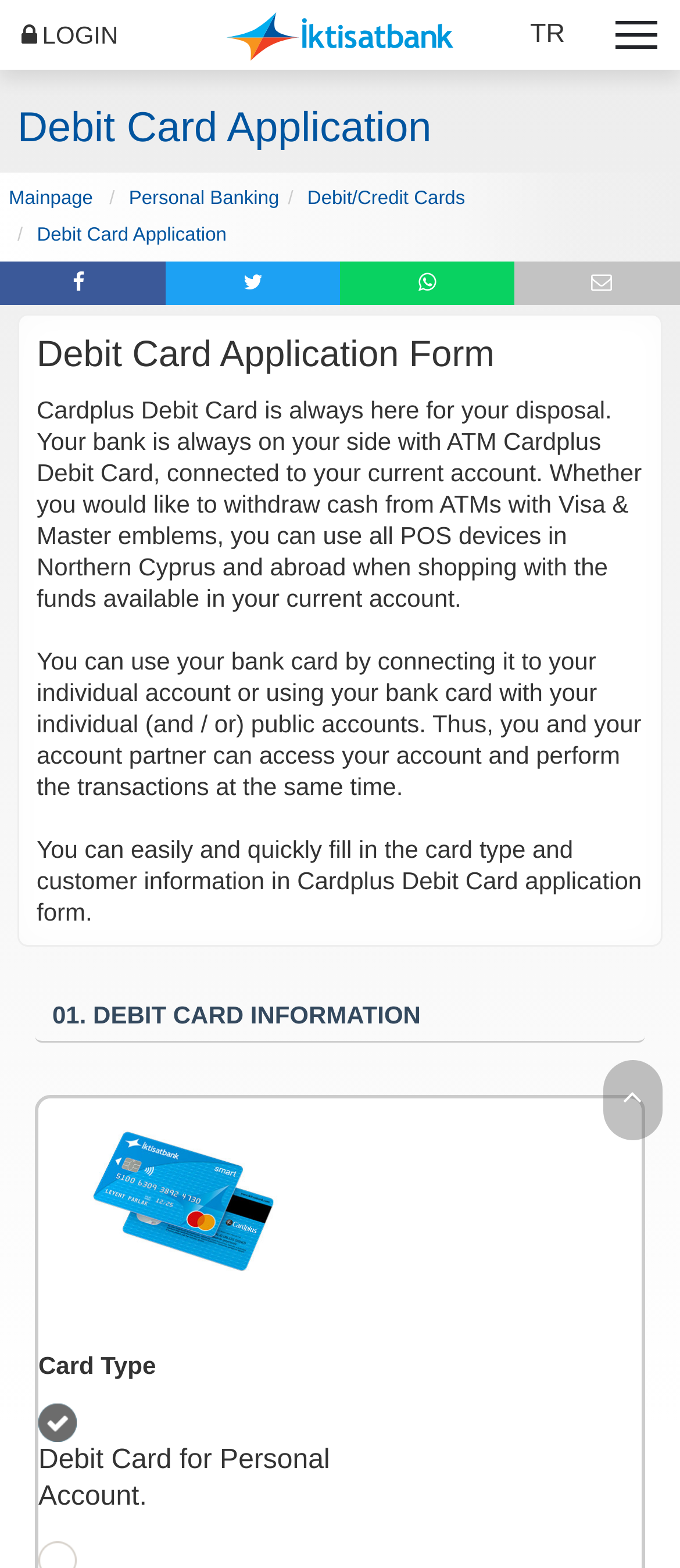Find the bounding box coordinates of the area to click in order to follow the instruction: "Apply for a debit card".

[0.054, 0.143, 0.333, 0.157]